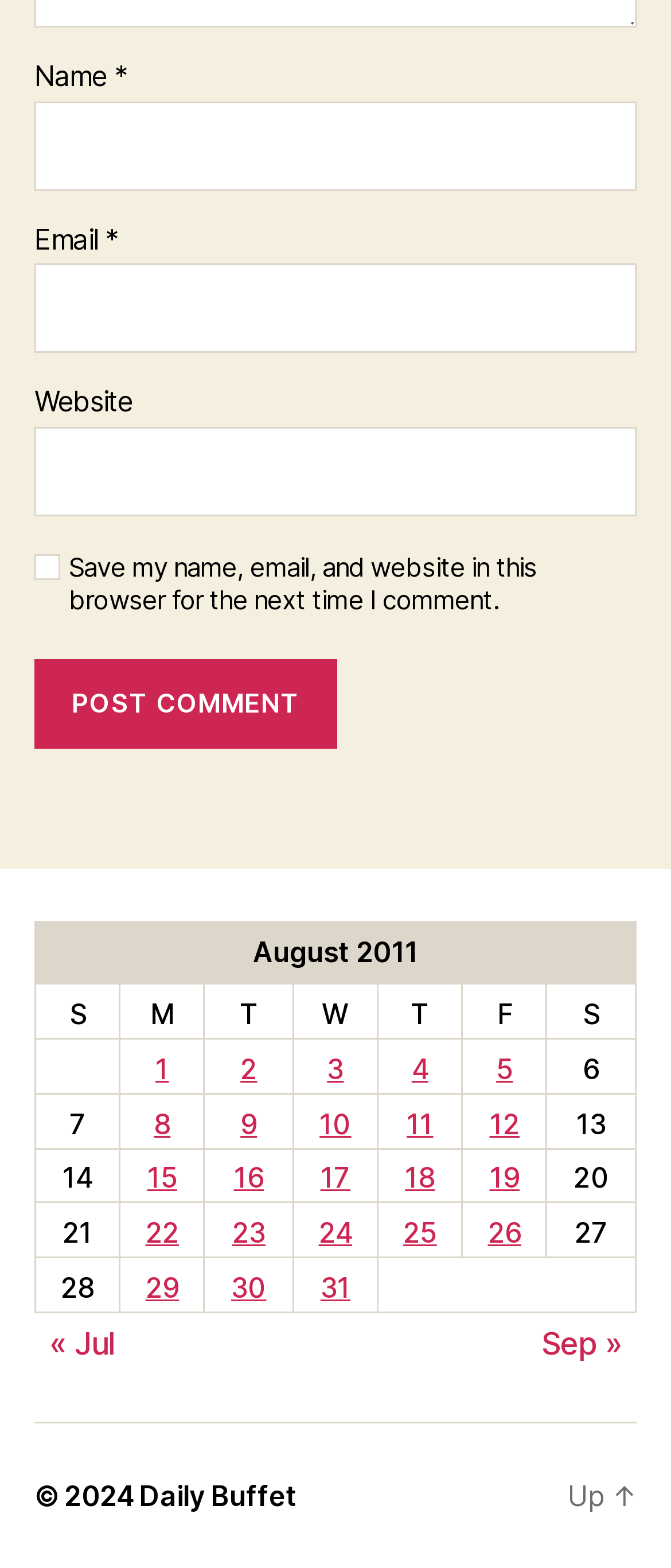What is the title of the table?
Please interpret the details in the image and answer the question thoroughly.

The table has a caption 'August 2011', which suggests that it displays information related to that month and year.